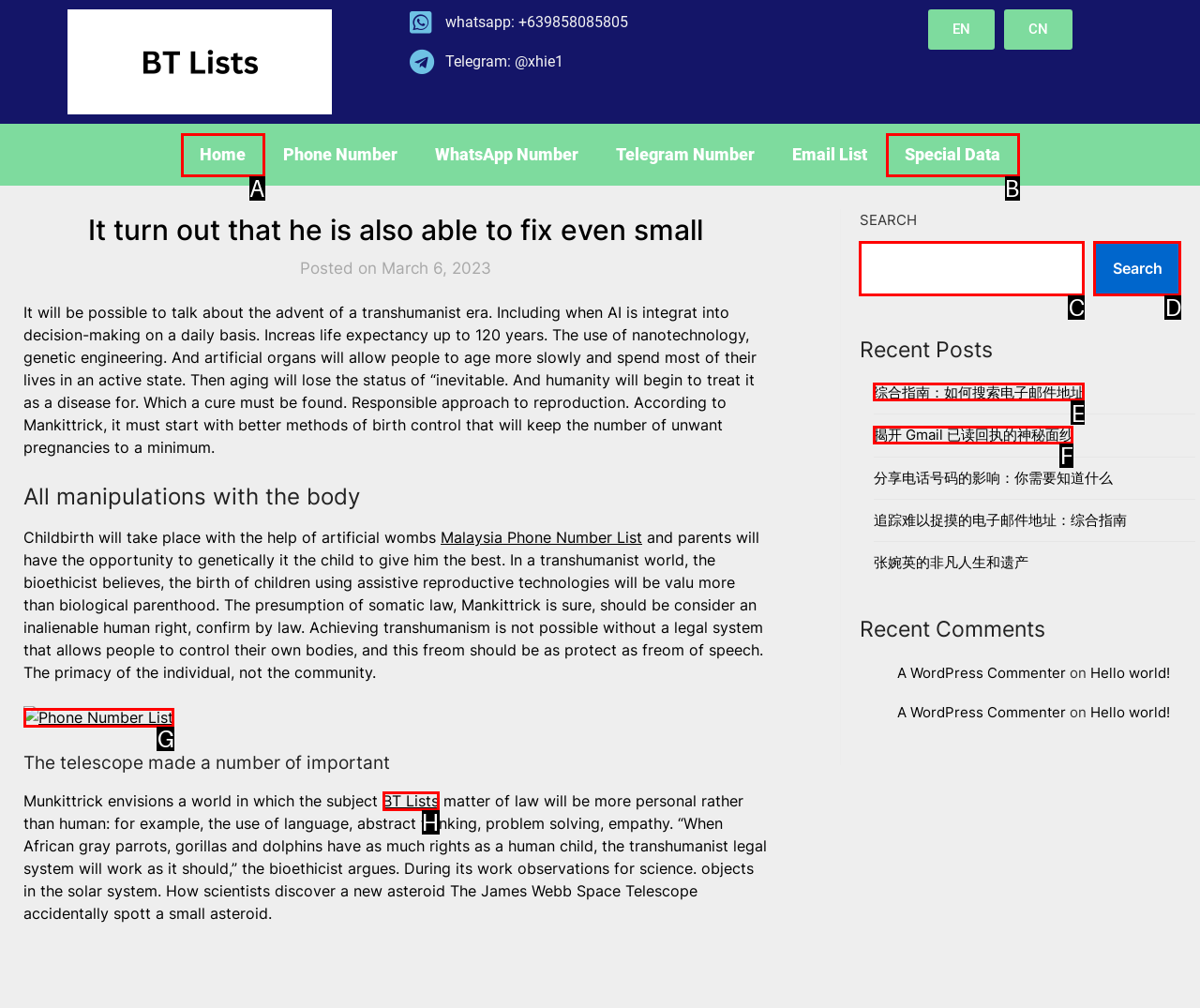Select the HTML element that should be clicked to accomplish the task: Check the 'Phone Number List' Reply with the corresponding letter of the option.

G